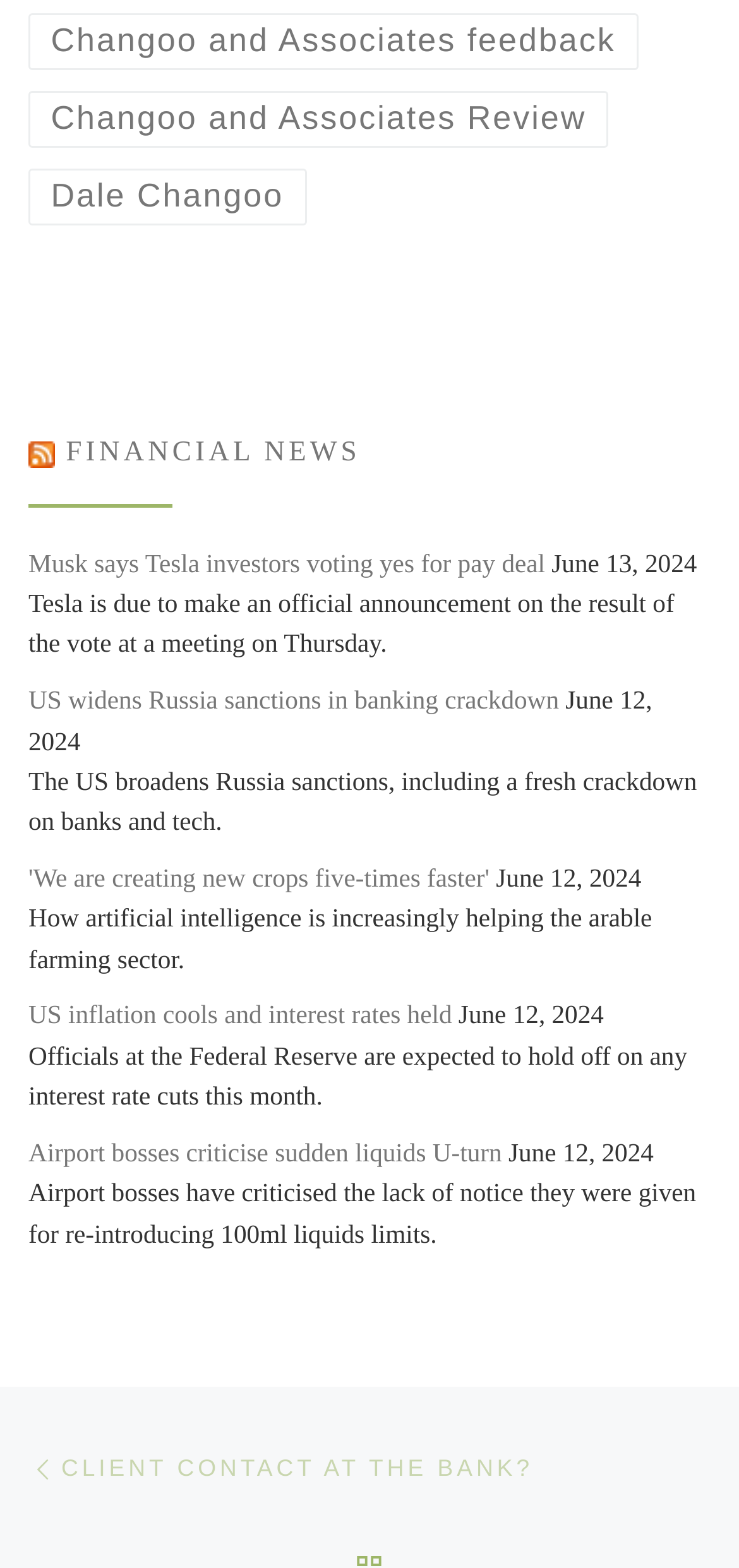Please give a succinct answer using a single word or phrase:
What is the previous post about?

CLIENT CONTACT AT THE BANK?